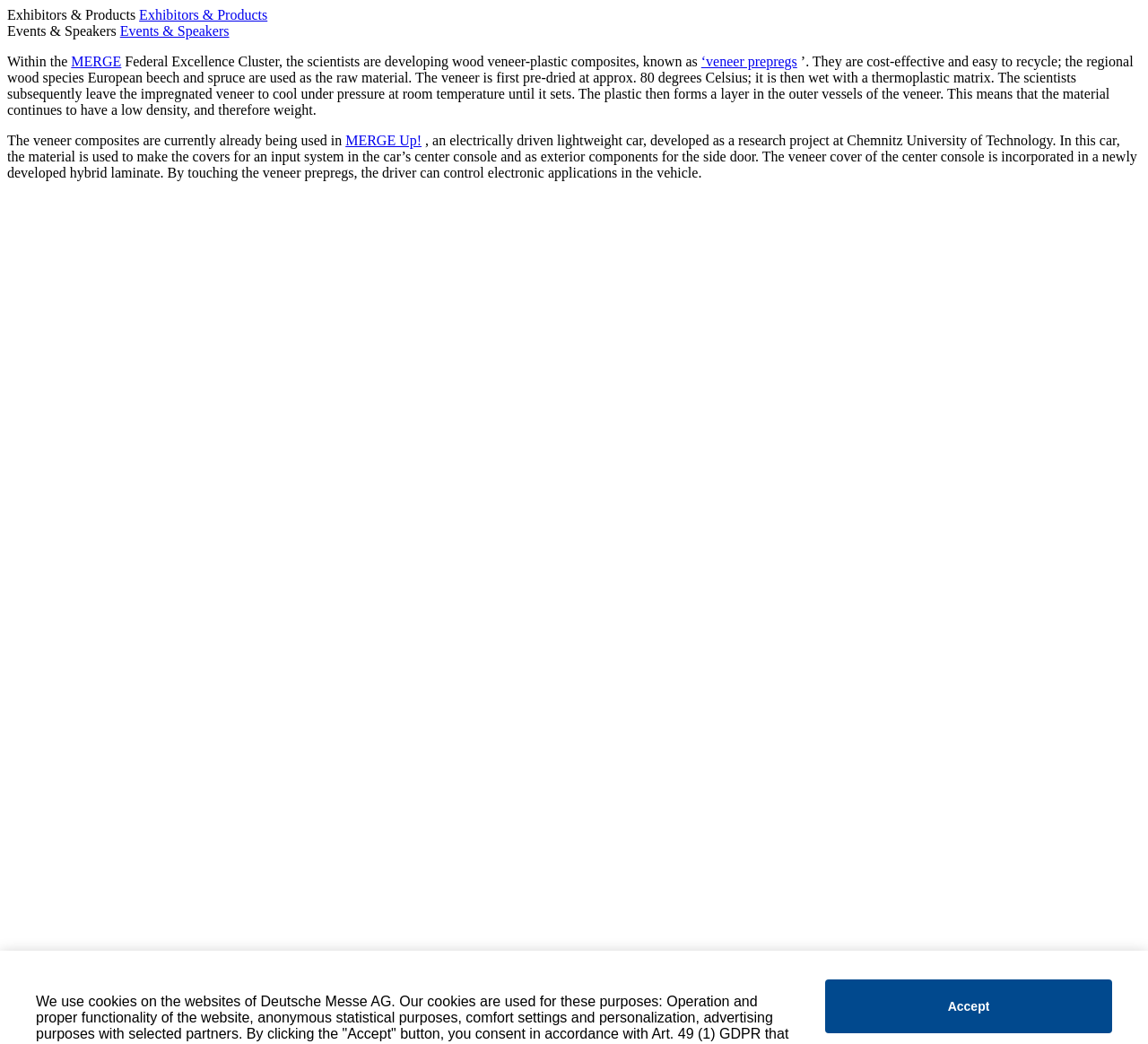Provide your answer in one word or a succinct phrase for the question: 
What is the temperature used to pre-dry the veneer?

80 degrees Celsius